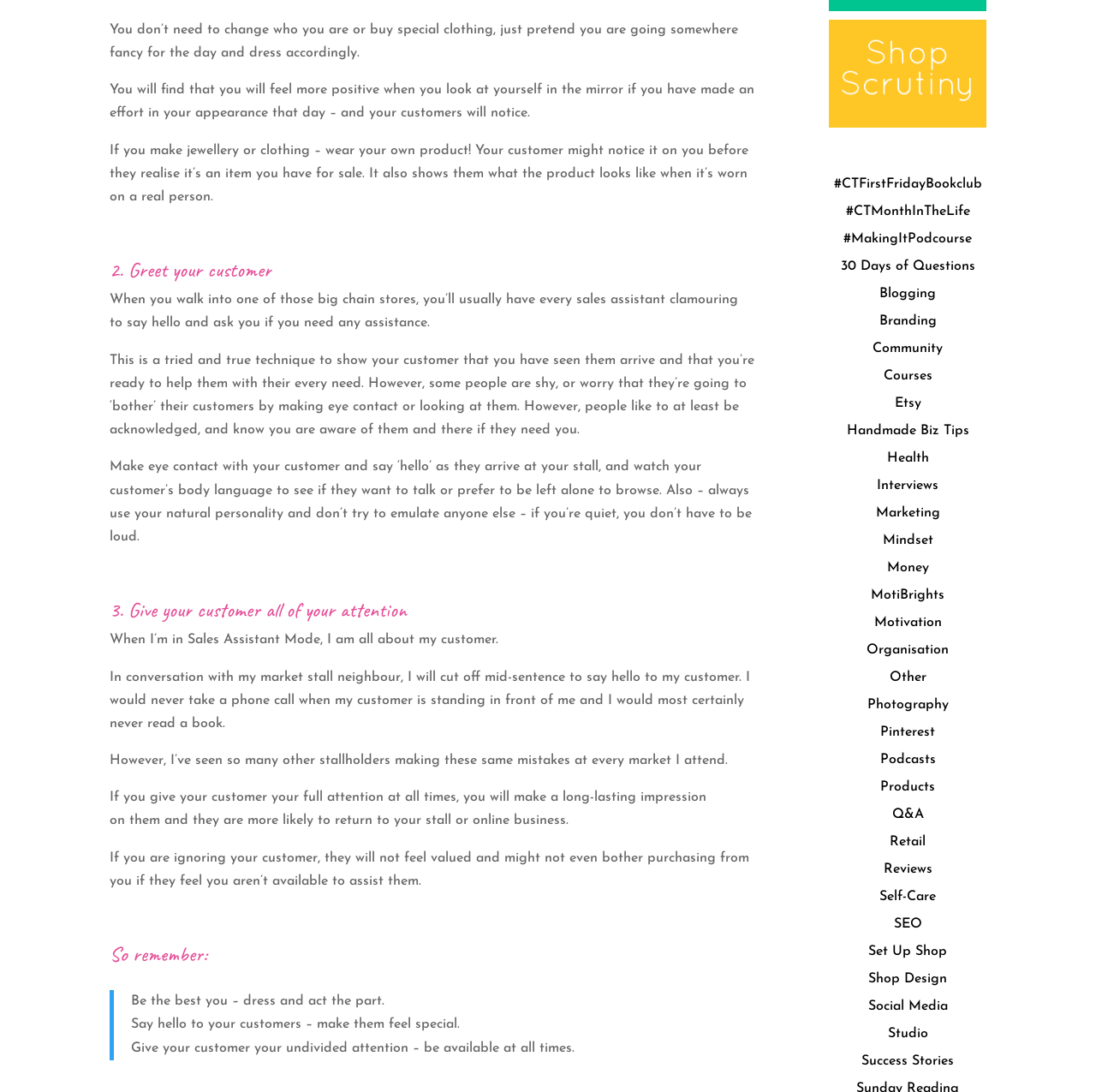Predict the bounding box coordinates of the area that should be clicked to accomplish the following instruction: "Click on the 'Motivation' link". The bounding box coordinates should consist of four float numbers between 0 and 1, i.e., [left, top, right, bottom].

[0.797, 0.564, 0.859, 0.576]